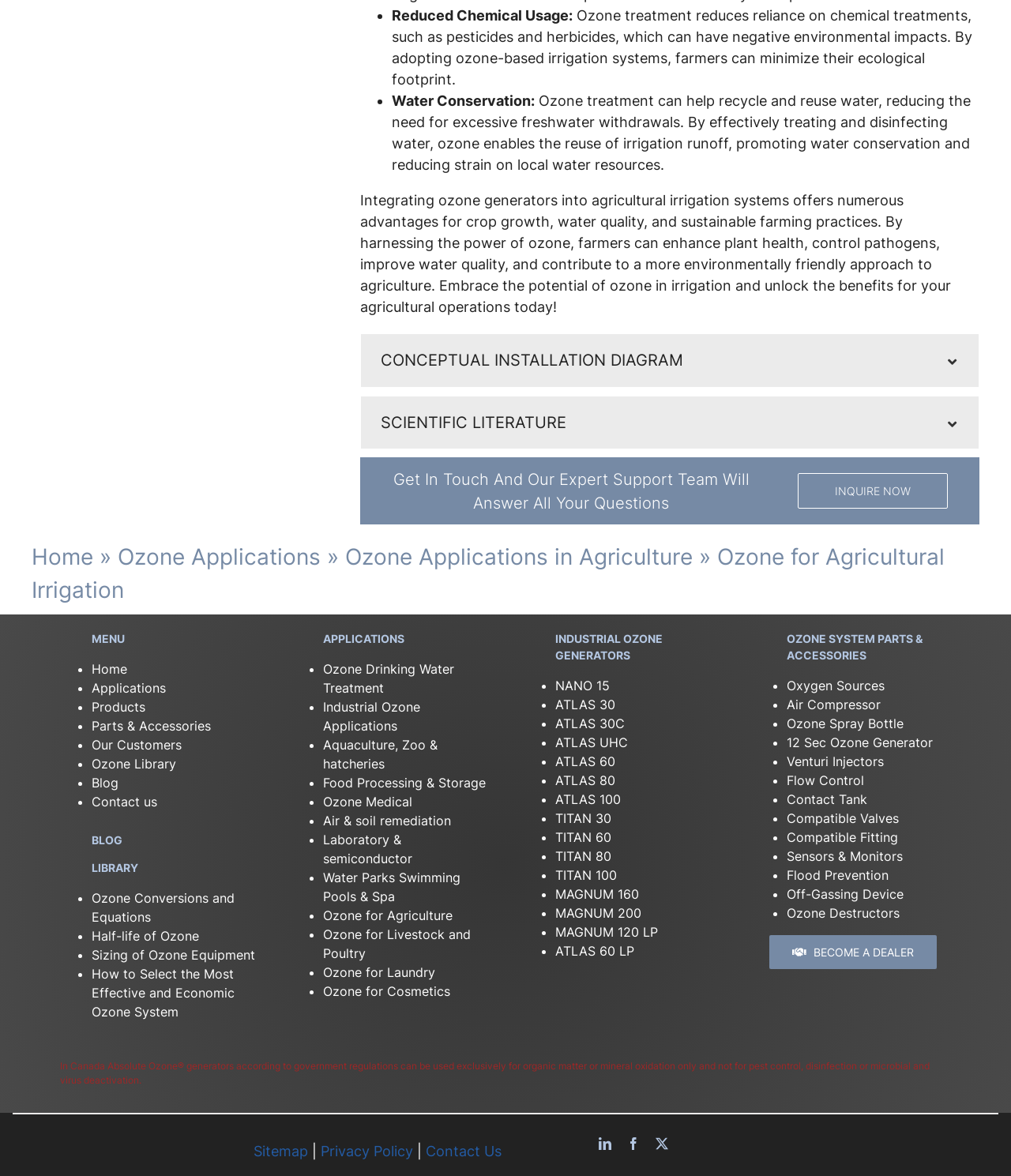What is the 'SCIENTIFIC LITERATURE' section about?
Please provide a single word or phrase as your answer based on the screenshot.

Ozone research and studies